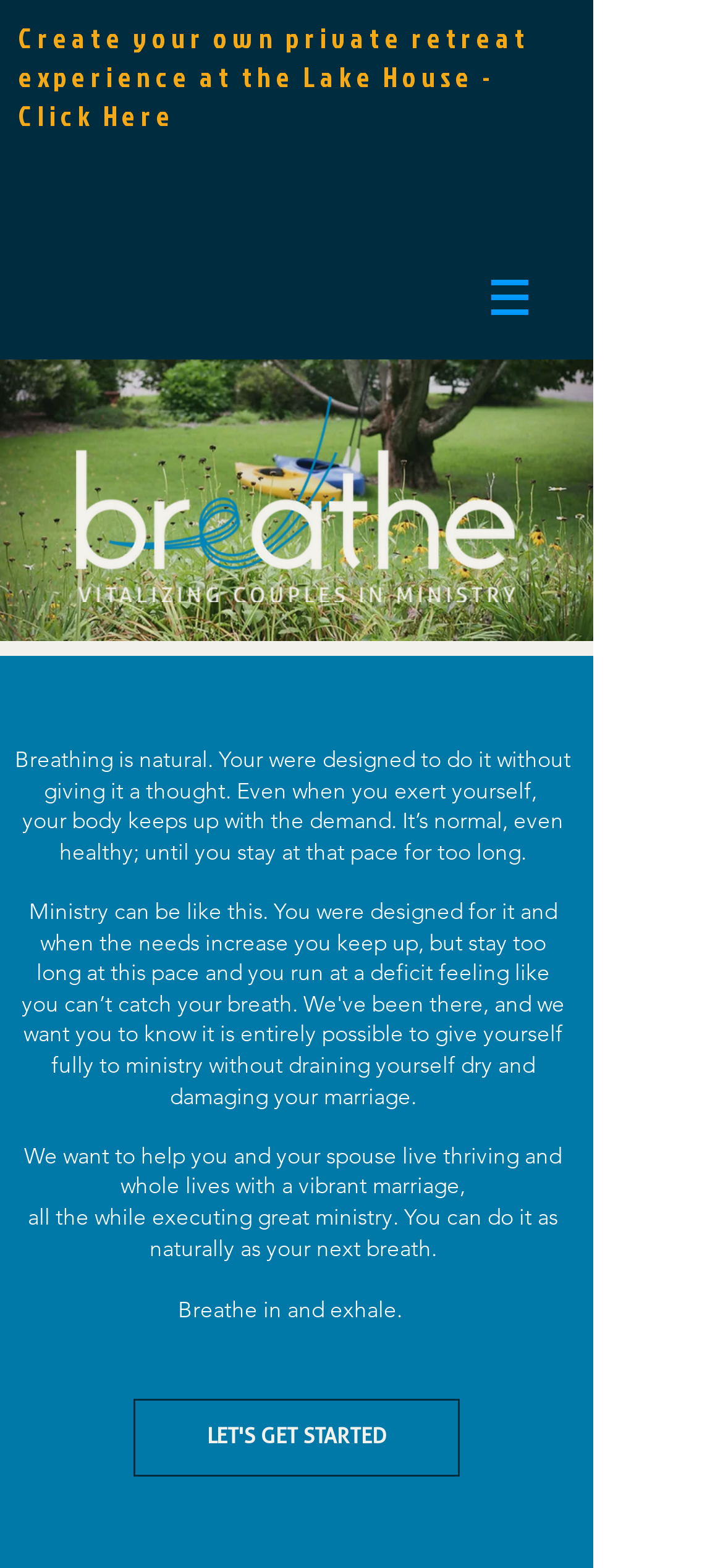Give an in-depth explanation of the webpage layout and content.

The webpage is about "Mysite" and appears to be a landing page for a ministry organization called "Breathe". At the top, there is a navigation menu labeled "Site" with a button that has a popup menu. The button is accompanied by a small image. 

Below the navigation menu, there is a prominent heading that invites users to "Create your own private retreat experience at the Lake House" with a call-to-action to click for more information. 

To the right of the heading, there is a link with a logo image of "breathelogo_reverse_withblue.png". This logo is positioned above a region labeled "About Breathe", which contains a series of paragraphs of text. The text describes the natural process of breathing and how it relates to ministry, emphasizing the importance of not draining oneself and damaging one's marriage. The text also mentions the organization's goal of helping individuals and their spouses live thriving and whole lives with a vibrant marriage while executing great ministry.

At the bottom of the page, there is a call-to-action link labeled "LET'S GET STARTED", which is positioned below the last paragraph of text.